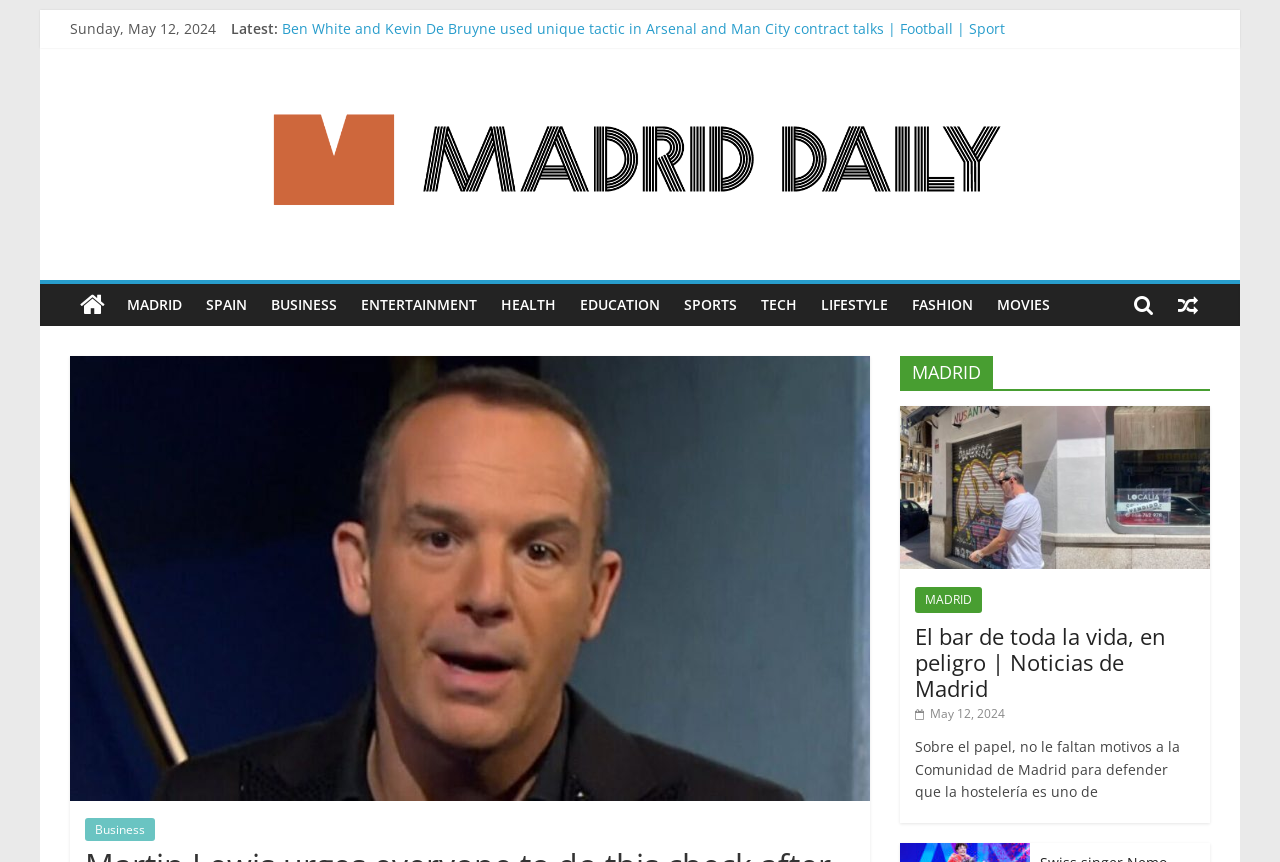What is the name of the website?
Give a thorough and detailed response to the question.

I found the name of the website by looking at the link element at the top of the webpage, which says 'Madrid Daily'.